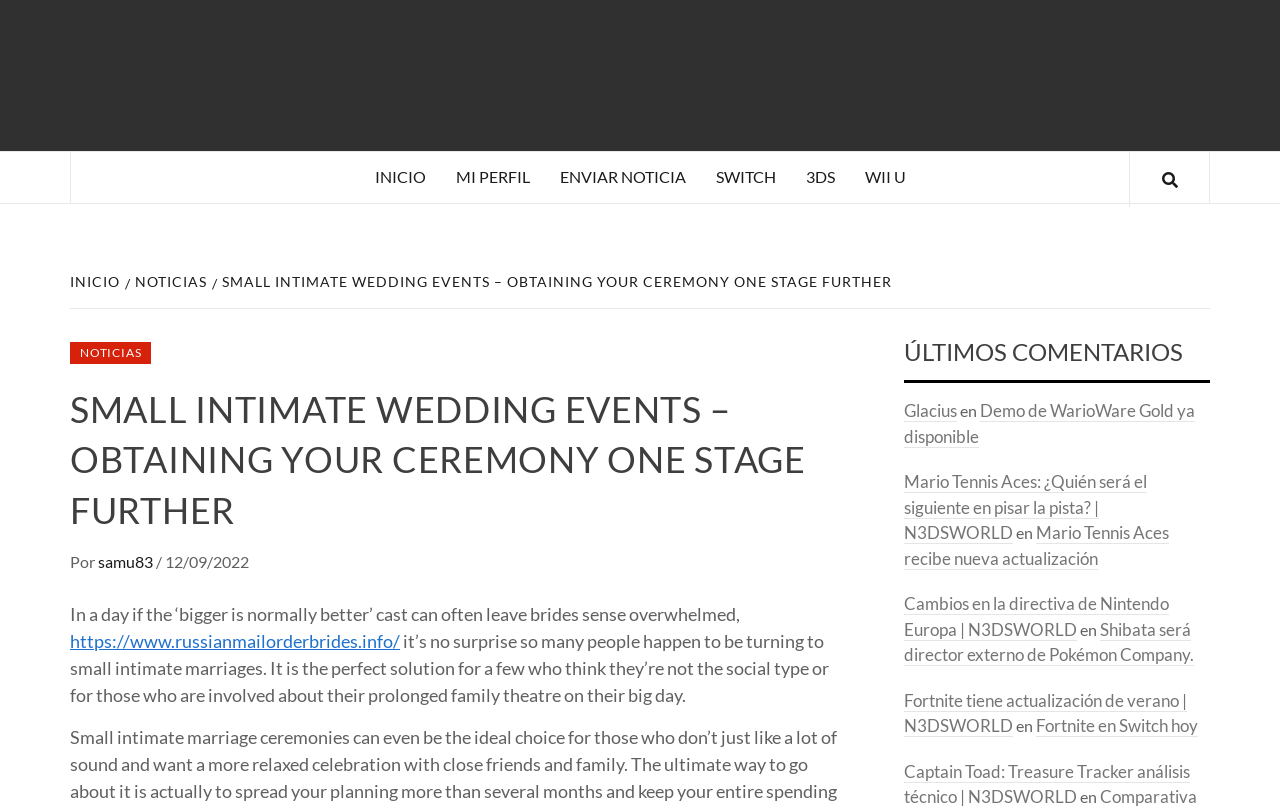Please locate the bounding box coordinates of the element that needs to be clicked to achieve the following instruction: "Go to the 'SWITCH' section". The coordinates should be four float numbers between 0 and 1, i.e., [left, top, right, bottom].

[0.547, 0.188, 0.618, 0.251]